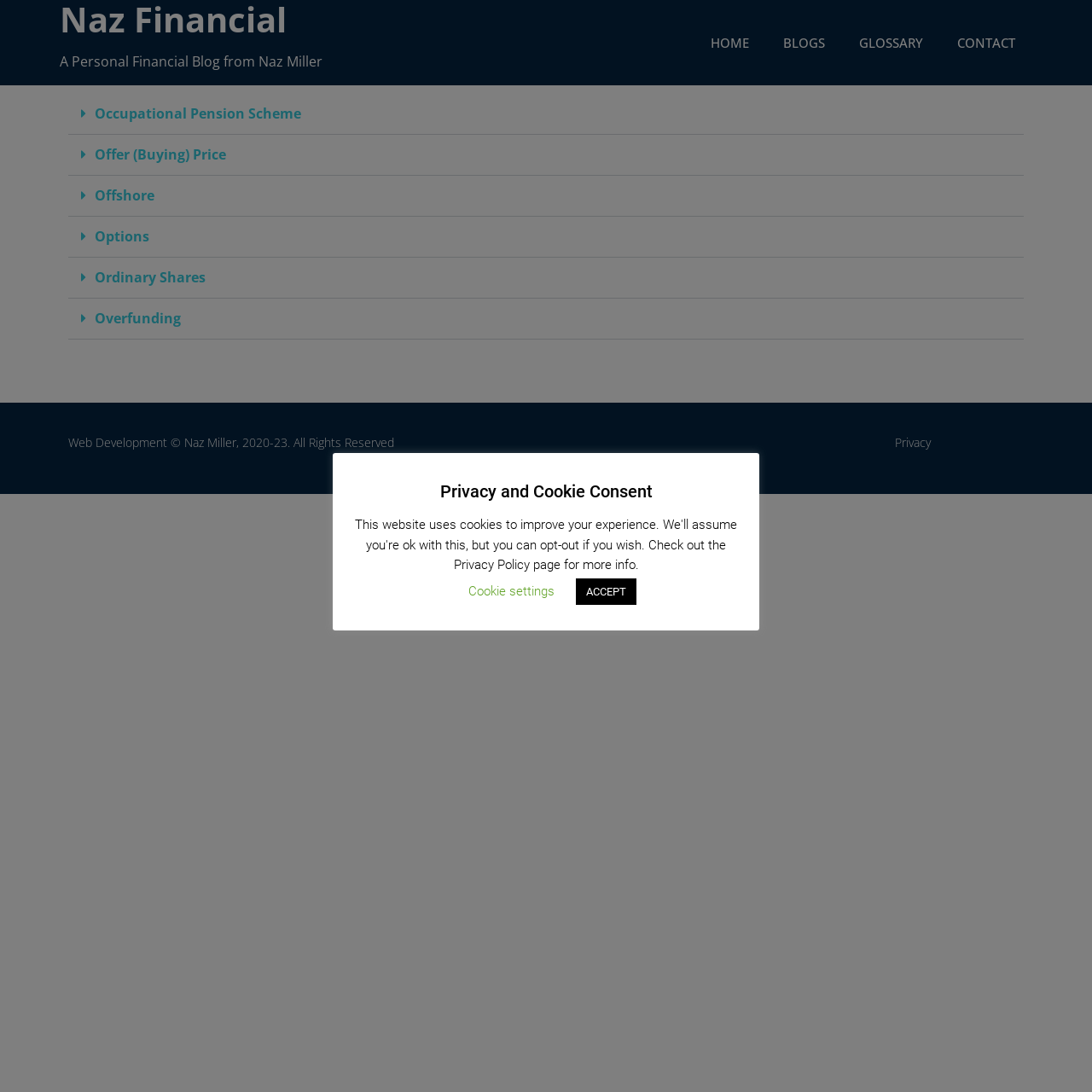Analyze and describe the webpage in a detailed narrative.

This webpage is a personal finance blog called "Naz Financial" by Naz Miller. At the top, there is a heading with the blog's name, followed by a subtitle "A Personal Financial Blog from Naz Miller". Below this, there is a navigation menu with links to "HOME", "BLOGS", "GLOSSARY", and "CONTACT".

The main content area is divided into two sections. On the left, there are six buttons labeled "Occupational Pension Scheme", "Offer (Buying) Price", "Offshore", "Options", "Ordinary Shares", and "Overfunding". Each button has a corresponding generic element with the same label. 

On the right side, there is a link to "Web Development" and a copyright notice "© Naz Miller, 2020-23. All Rights Reserved". Below this, there is a link to "Privacy" and a heading "Privacy and Cookie Consent". Under this heading, there are two buttons, "Cookie settings" and "ACCEPT".

Overall, the webpage appears to be a personal finance blog with a focus on providing information on various financial topics, and also includes a section for managing cookie settings and privacy consent.